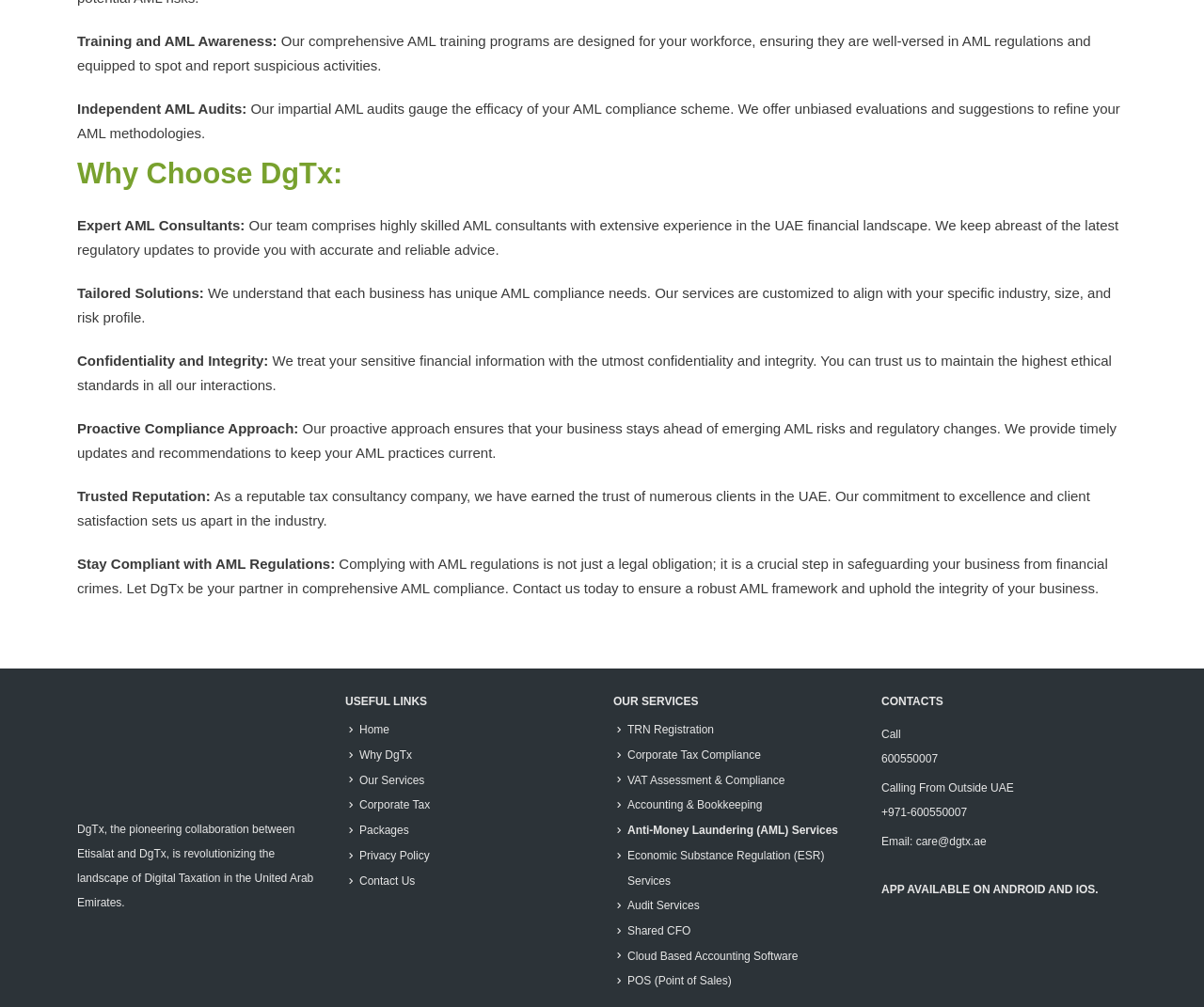Please find the bounding box coordinates for the clickable element needed to perform this instruction: "Learn more about AML Services".

[0.521, 0.818, 0.696, 0.831]